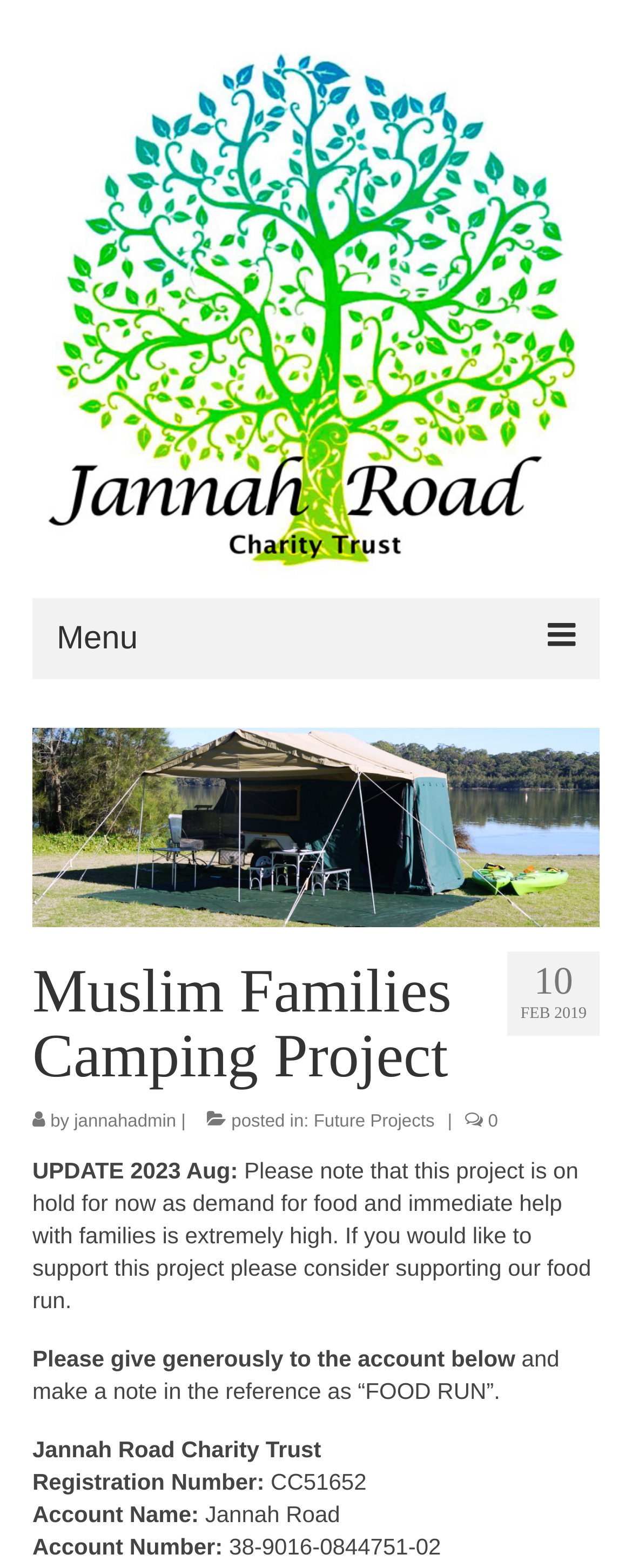Refer to the image and provide an in-depth answer to the question:
What is the name of the charity trust?

The question asks for the name of the charity trust. By looking at the webpage, we can see that the name 'Jannah Road Charity Trust' is mentioned multiple times, including in the link at the top of the page and in the text at the bottom of the page.